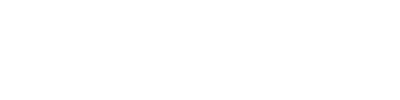Does the design prioritize aesthetics over functionality?
Answer the question using a single word or phrase, according to the image.

No